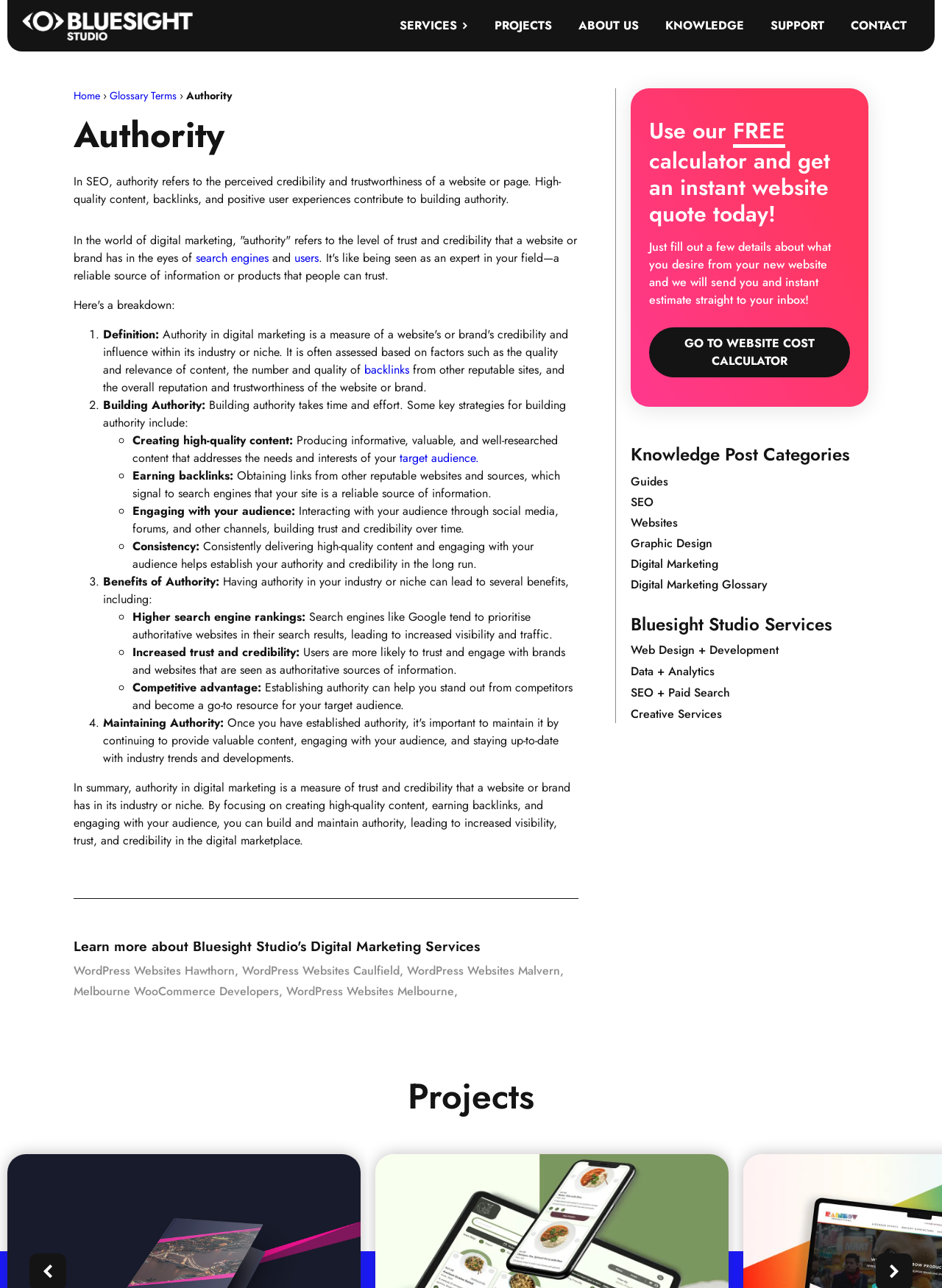Identify the coordinates of the bounding box for the element that must be clicked to accomplish the instruction: "Read the 'Authority' heading".

[0.078, 0.088, 0.614, 0.121]